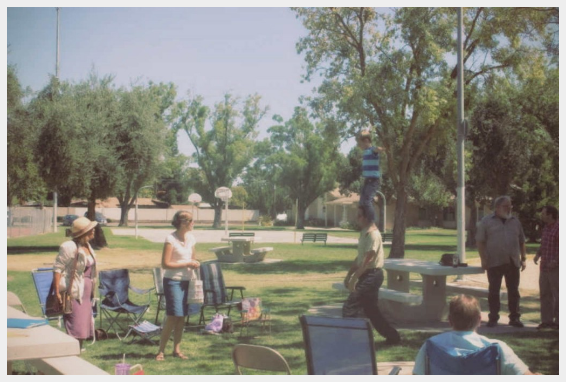Can you give a detailed response to the following question using the information from the image? What is the man doing in the scene?

The man in the scene is humorously balancing on a stone wall, which adds a playful energy to the overall atmosphere of the gathering and suggests that the group is having a lighthearted and enjoyable time.